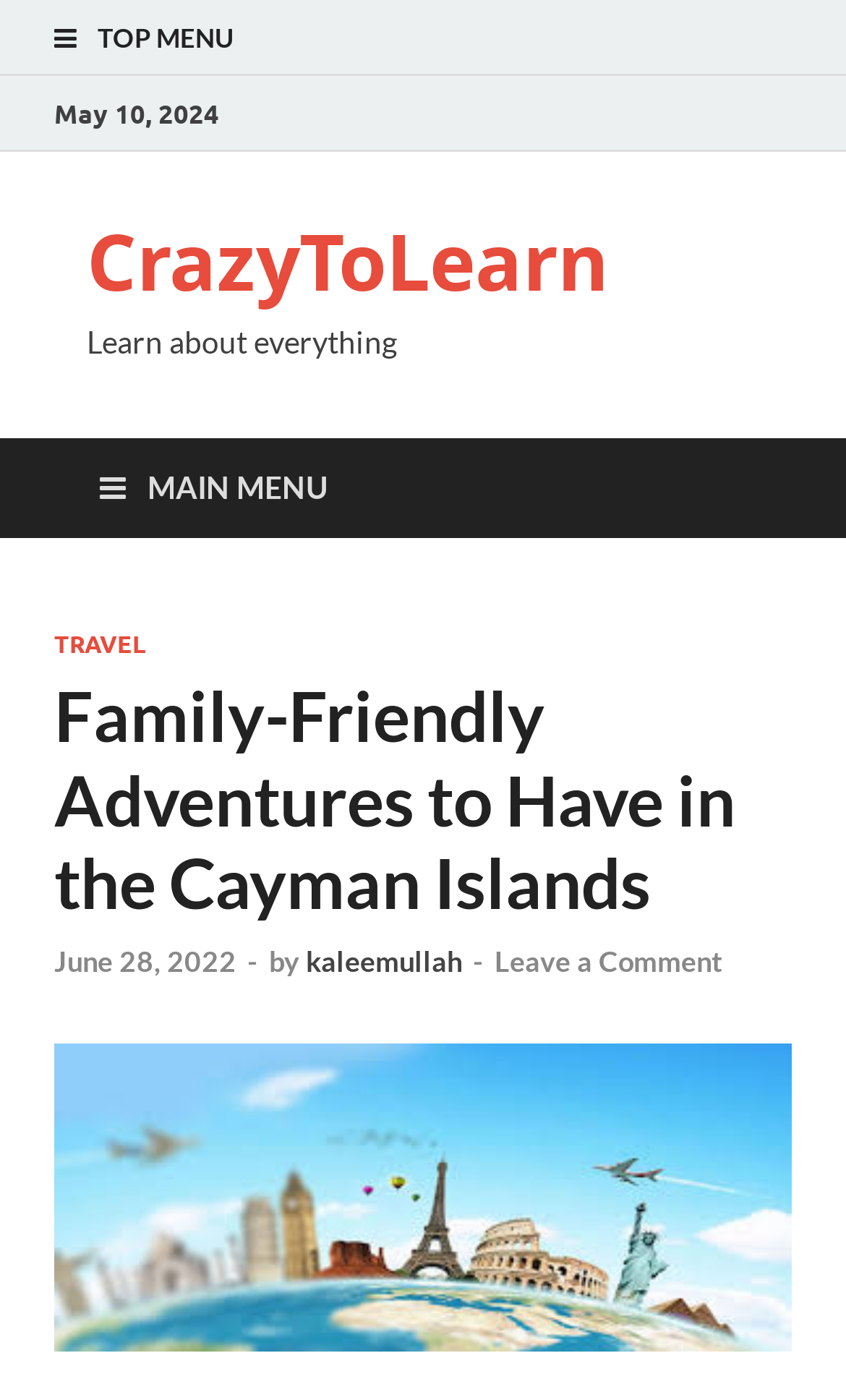From the webpage screenshot, predict the bounding box of the UI element that matches this description: "Top Menu".

[0.038, 0.0, 0.962, 0.056]